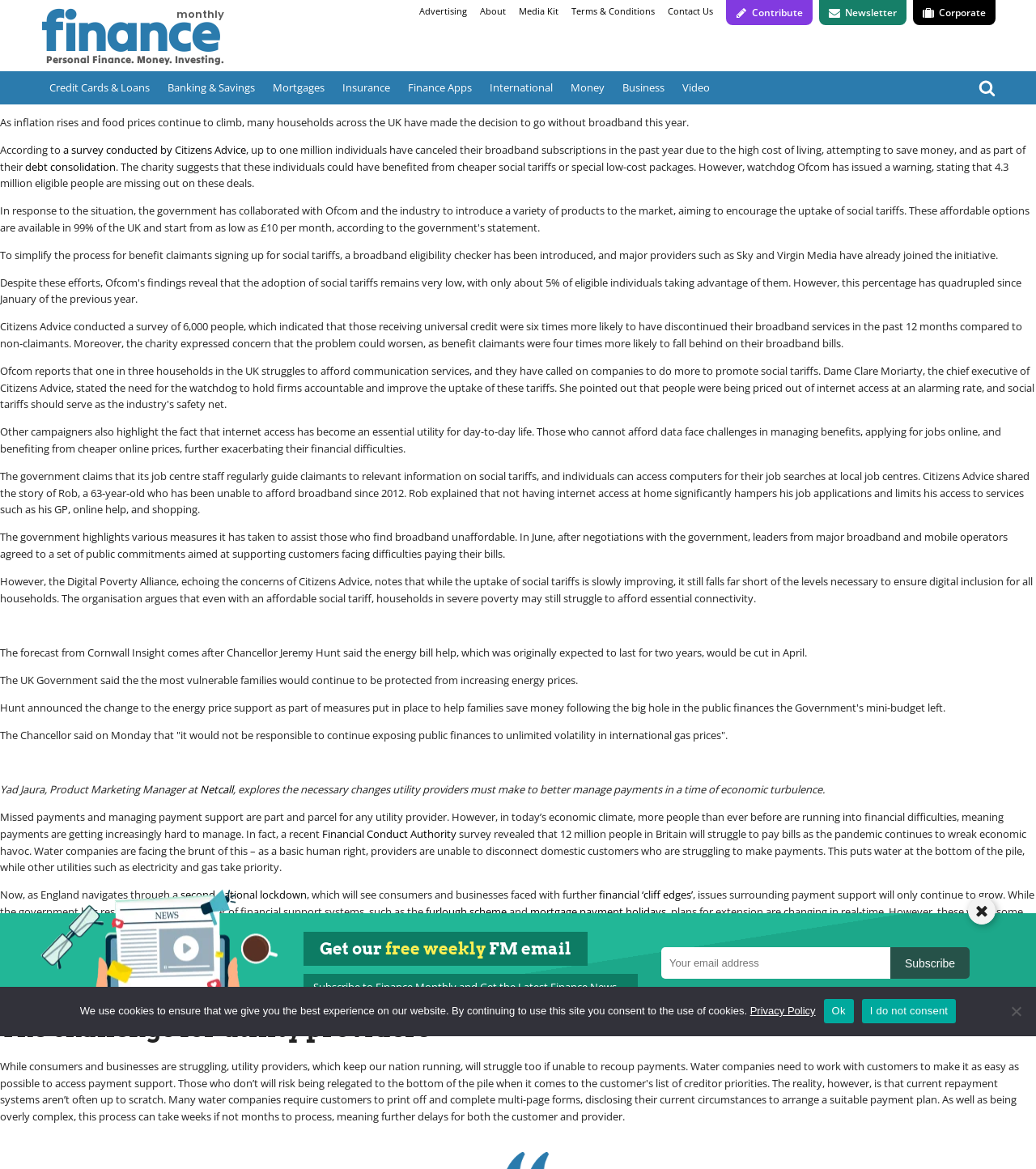Please find the bounding box coordinates of the element's region to be clicked to carry out this instruction: "Click on the 'Credit Cards & Loans' link".

[0.039, 0.061, 0.153, 0.089]